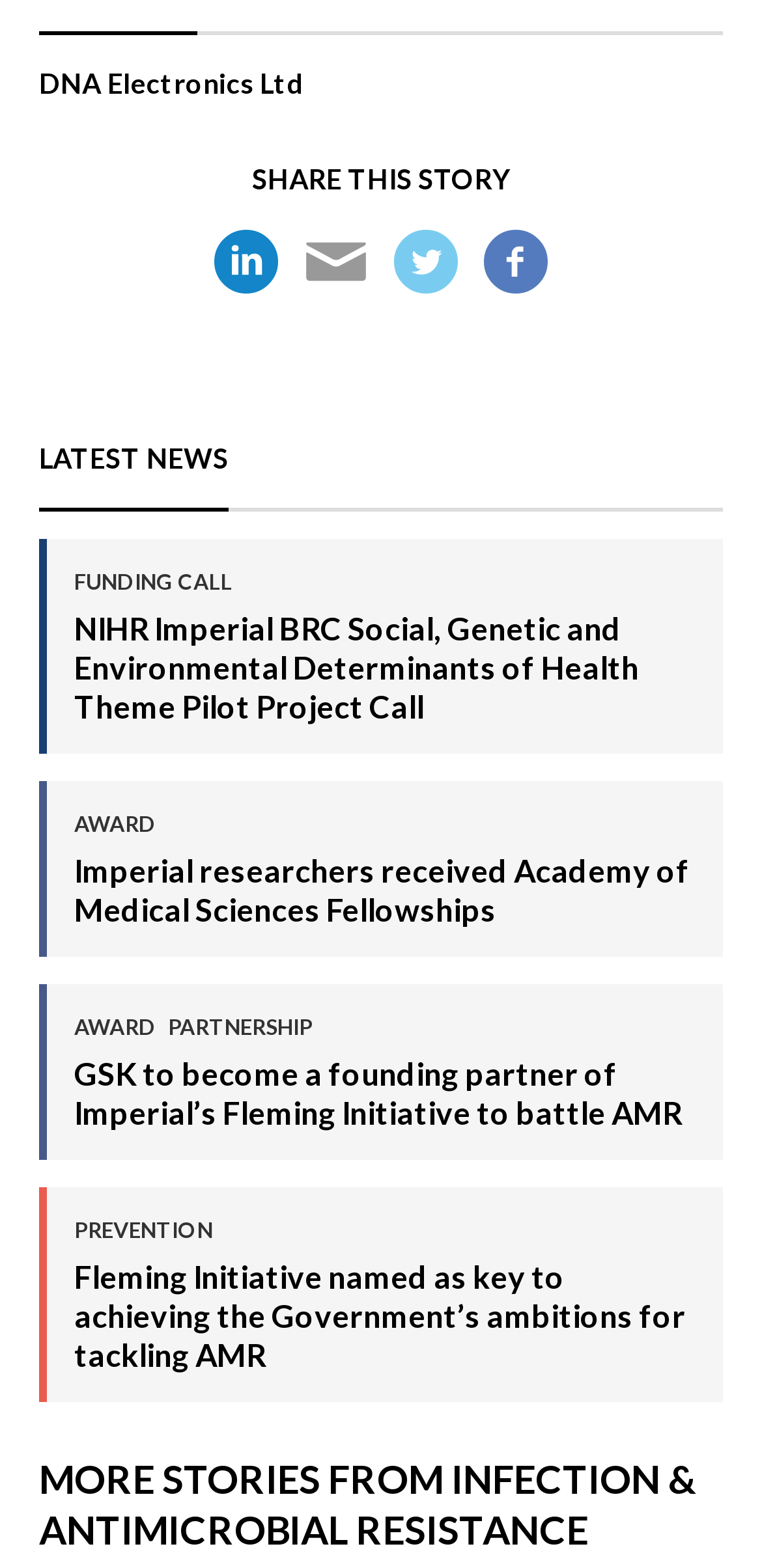Locate the bounding box coordinates of the area where you should click to accomplish the instruction: "Read about FUNDING CALL NIHR Imperial BRC Social, Genetic and Environmental Determinants of Health Theme Pilot Project Call".

[0.062, 0.343, 0.949, 0.48]